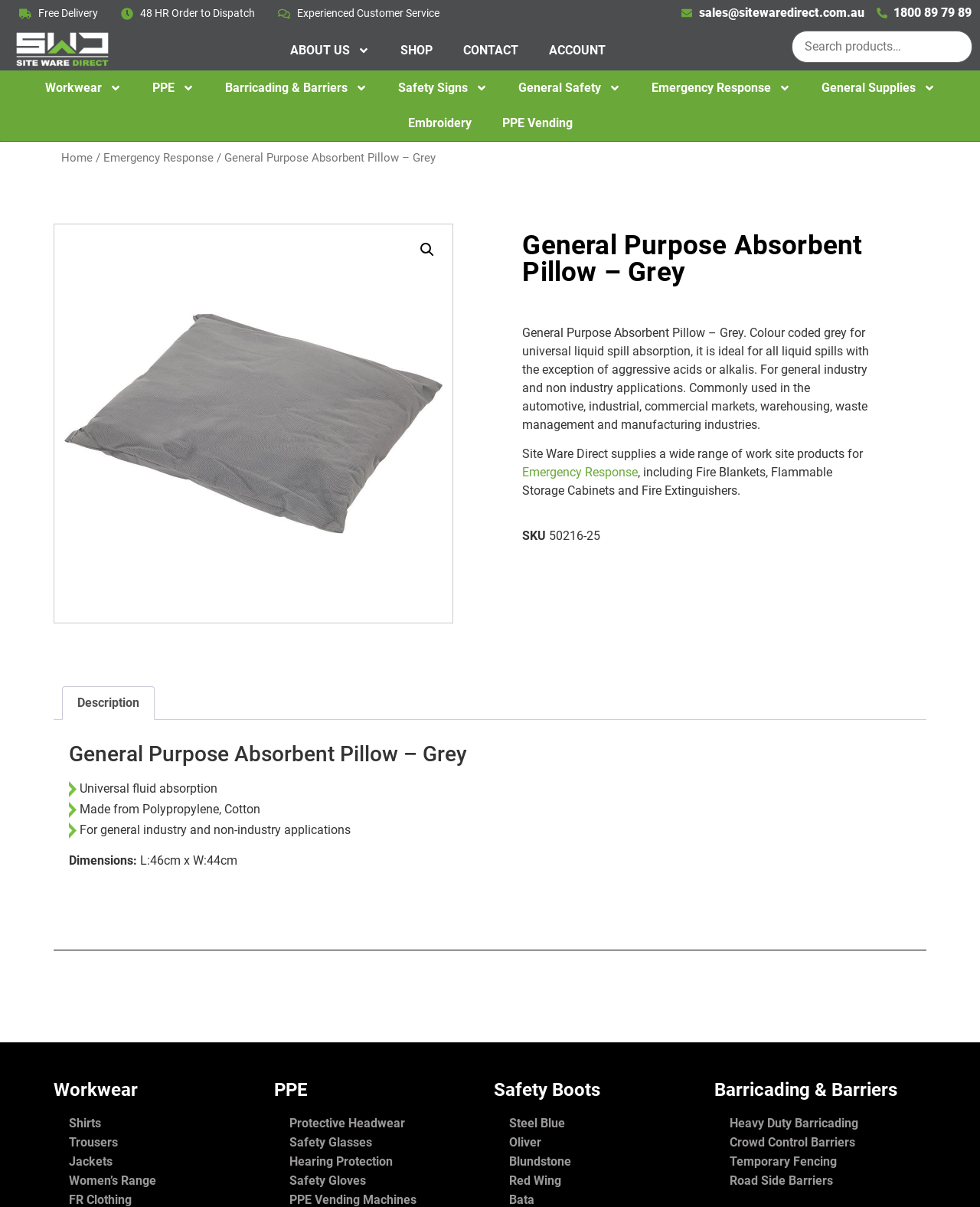What is the material of the absorbent pillow?
Please give a detailed and thorough answer to the question, covering all relevant points.

The material of the absorbent pillow can be determined by looking at the product description, which states 'Made from Polypropylene, Cotton'. This indicates that the pillow is made from a combination of polypropylene and cotton materials.